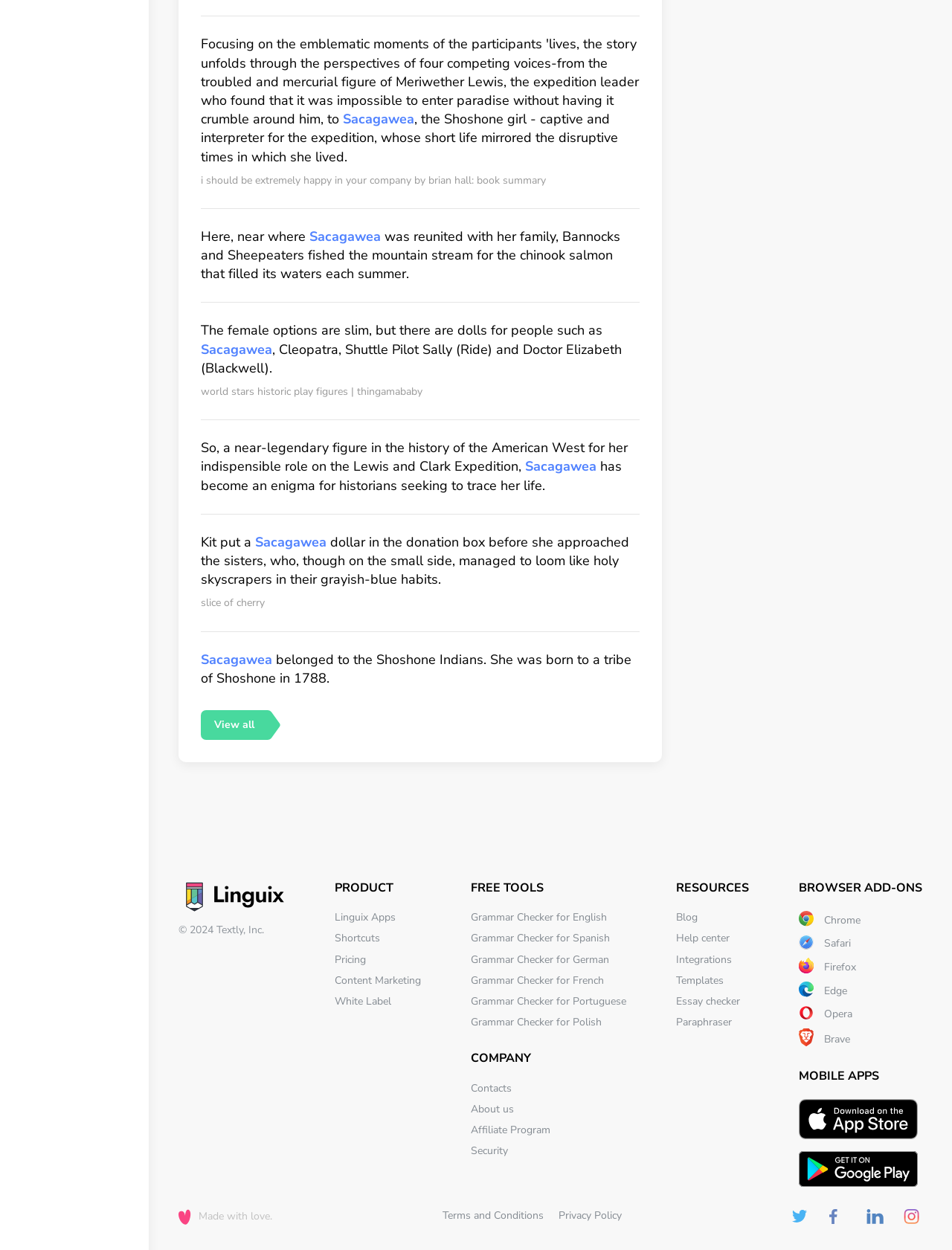Using the provided element description: "Grammar Checker for German", determine the bounding box coordinates of the corresponding UI element in the screenshot.

[0.495, 0.762, 0.64, 0.773]